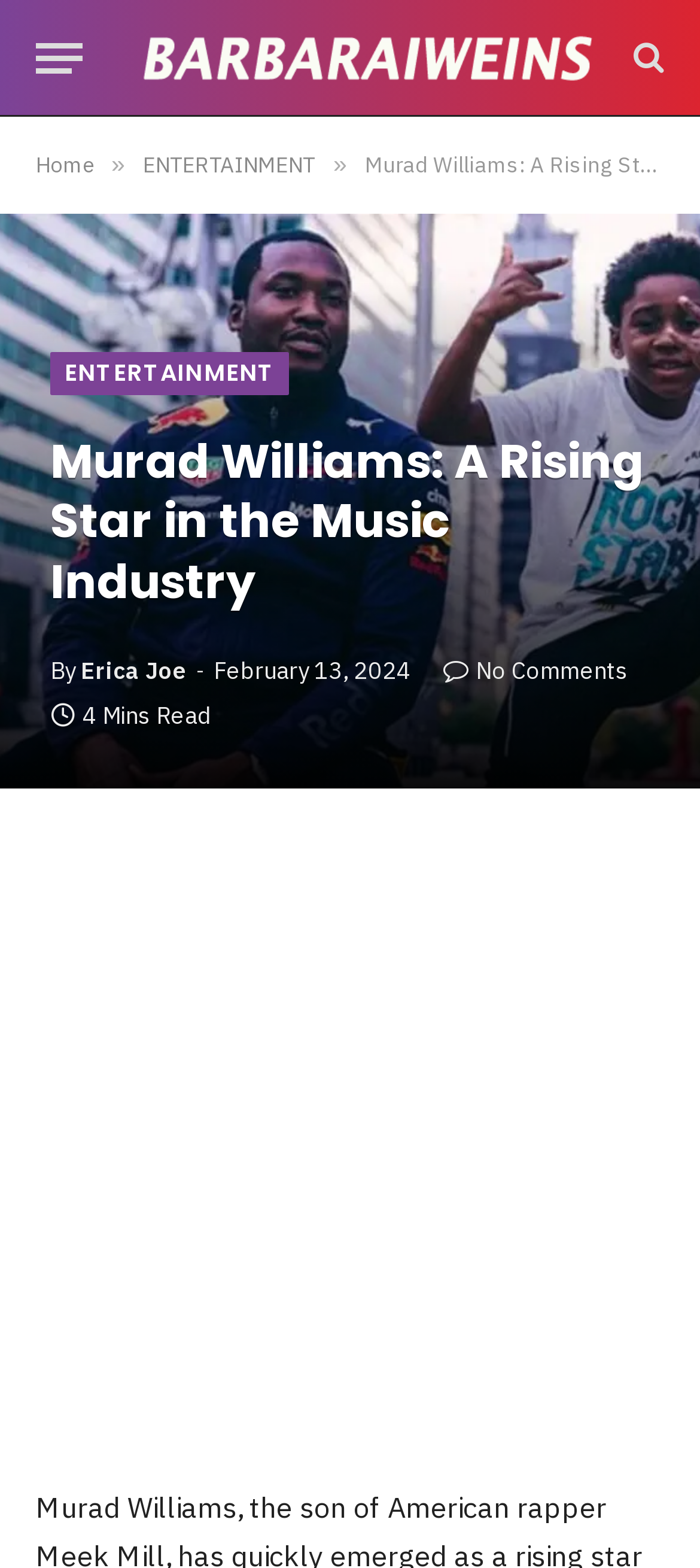What is the name of the rising star in the music industry? Refer to the image and provide a one-word or short phrase answer.

Murad Williams